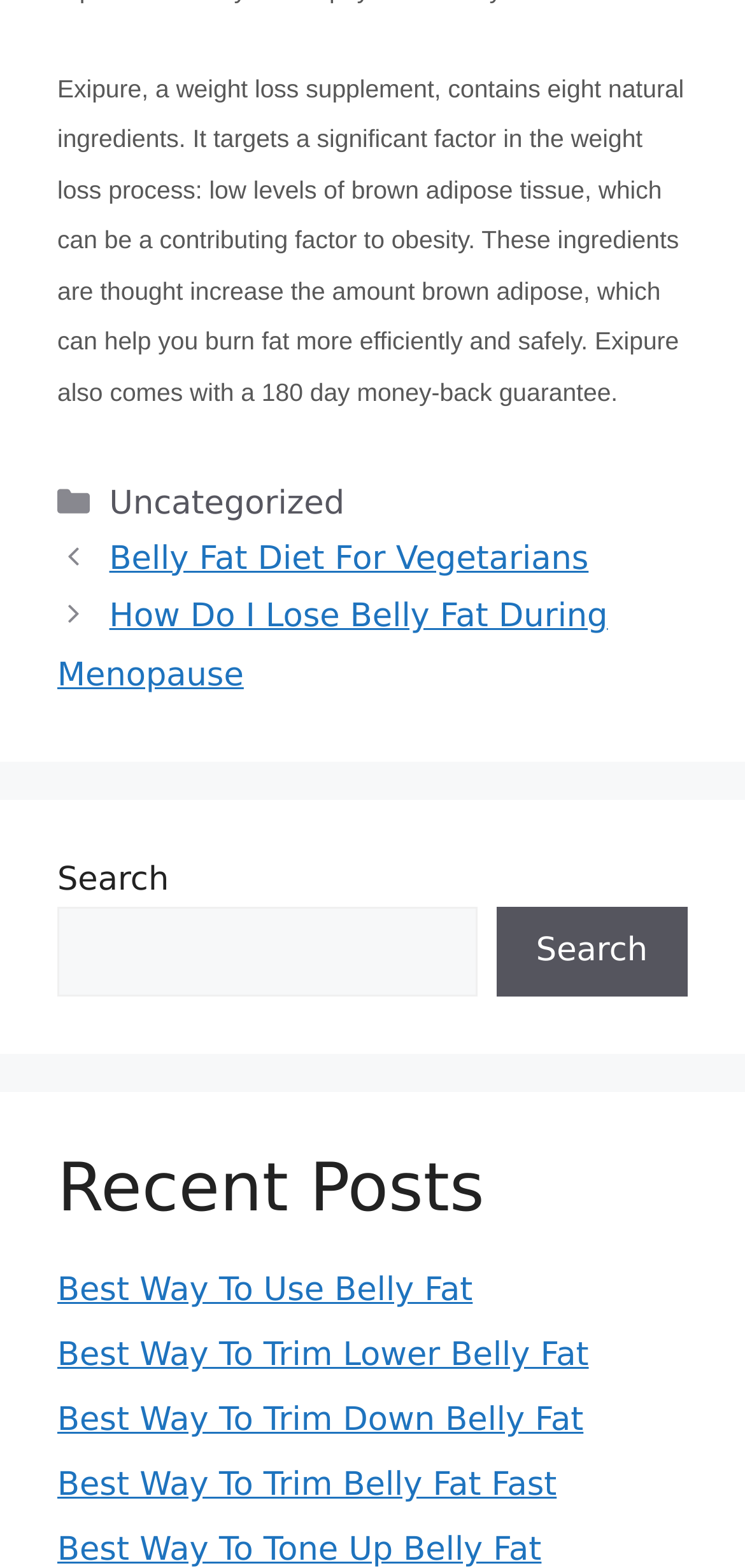Identify the bounding box coordinates necessary to click and complete the given instruction: "view Recent Posts".

[0.077, 0.733, 0.923, 0.784]